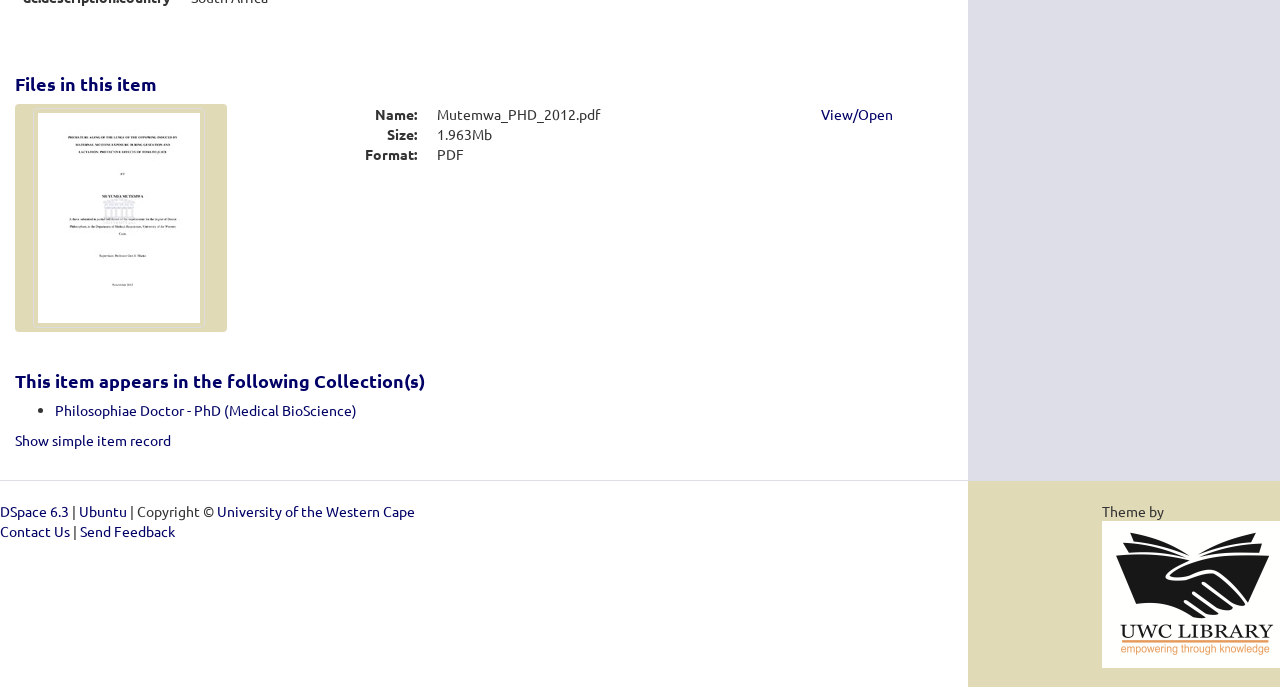Give a one-word or one-phrase response to the question:
What is the collection that this item appears in?

Philosophiae Doctor - PhD (Medical BioScience)